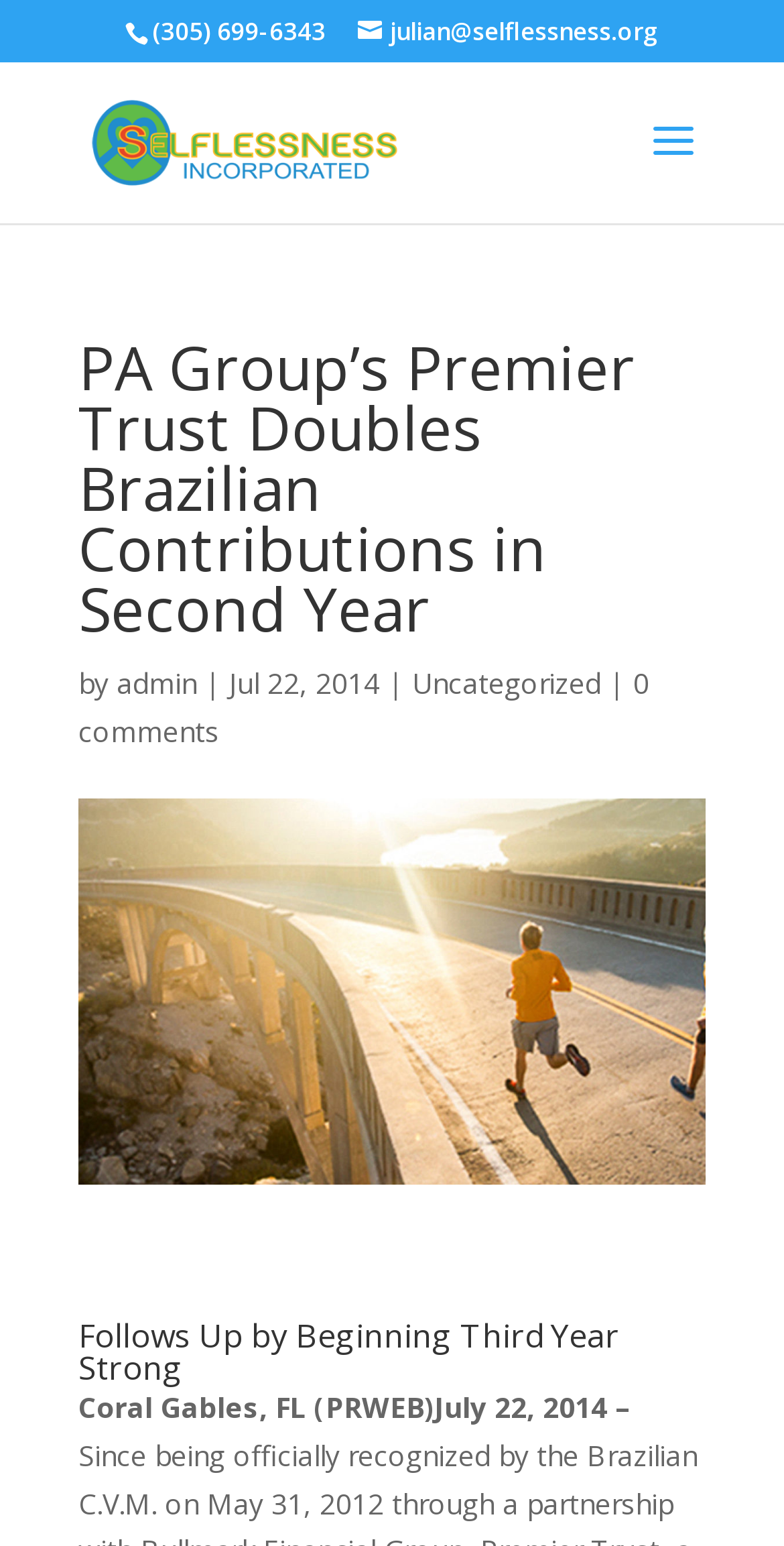Please find the bounding box coordinates in the format (top-left x, top-left y, bottom-right x, bottom-right y) for the given element description. Ensure the coordinates are floating point numbers between 0 and 1. Description: 0 comments

[0.1, 0.429, 0.828, 0.485]